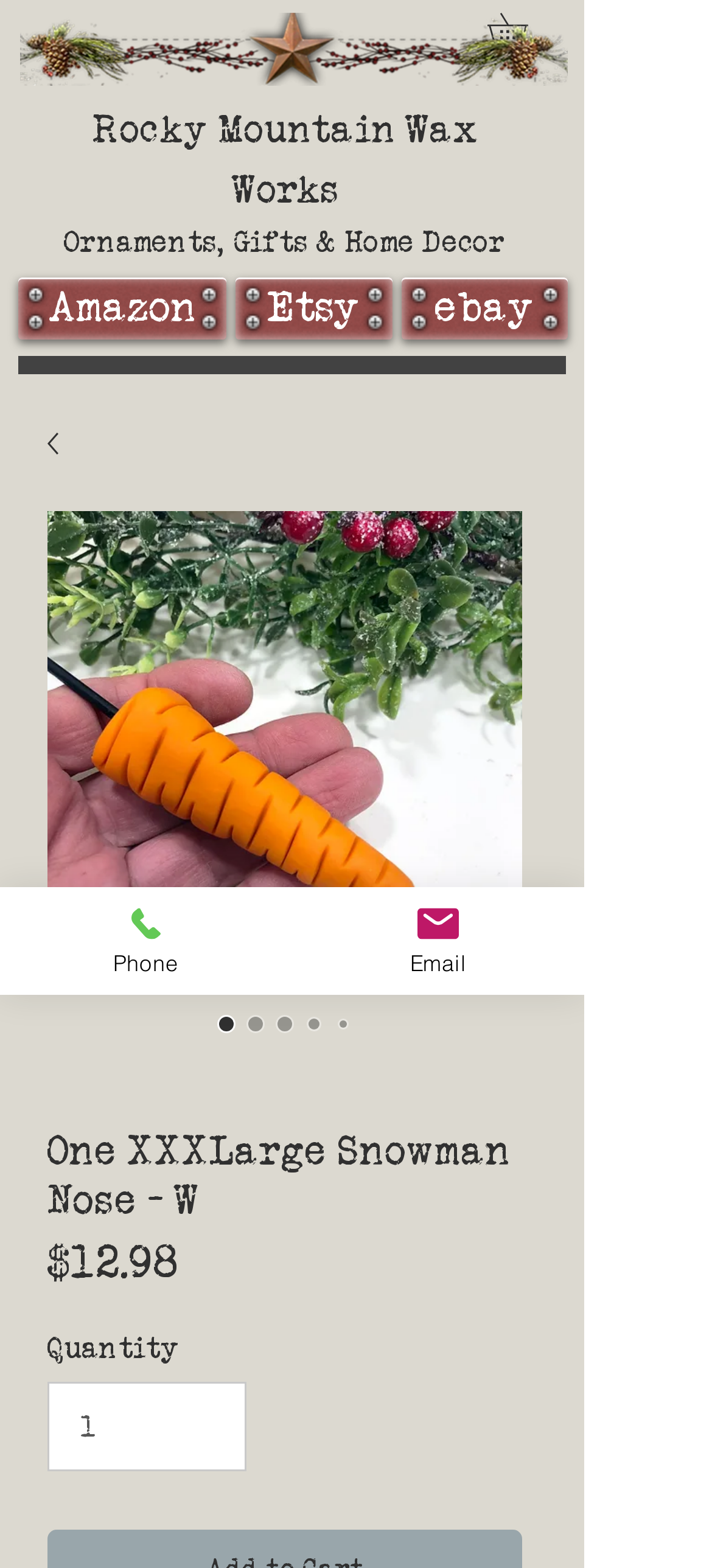Find the bounding box coordinates of the element you need to click on to perform this action: 'Change the quantity'. The coordinates should be represented by four float values between 0 and 1, in the format [left, top, right, bottom].

[0.067, 0.881, 0.346, 0.938]